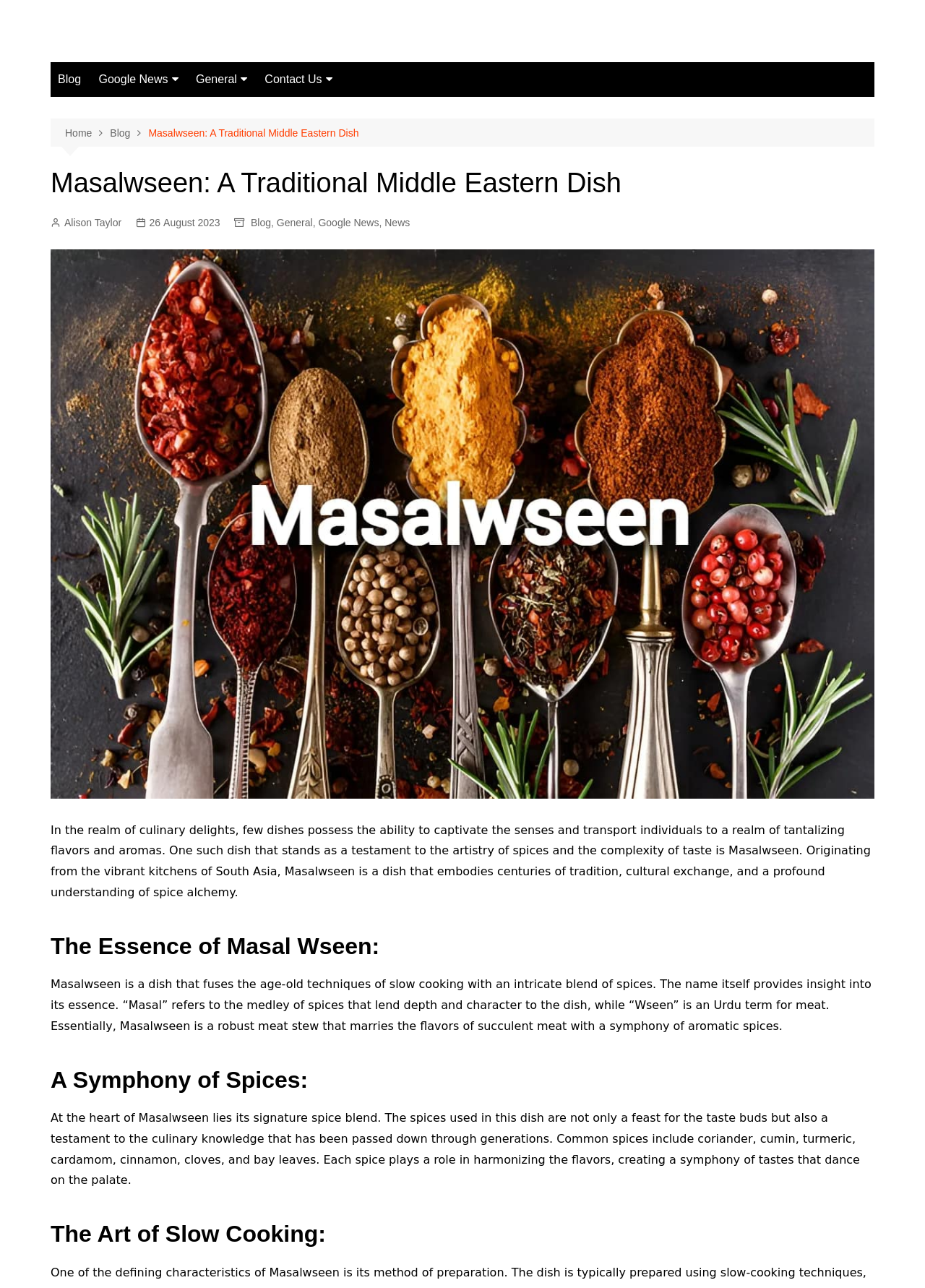What is the name of the traditional Middle Eastern dish?
Using the screenshot, give a one-word or short phrase answer.

Masalwseen